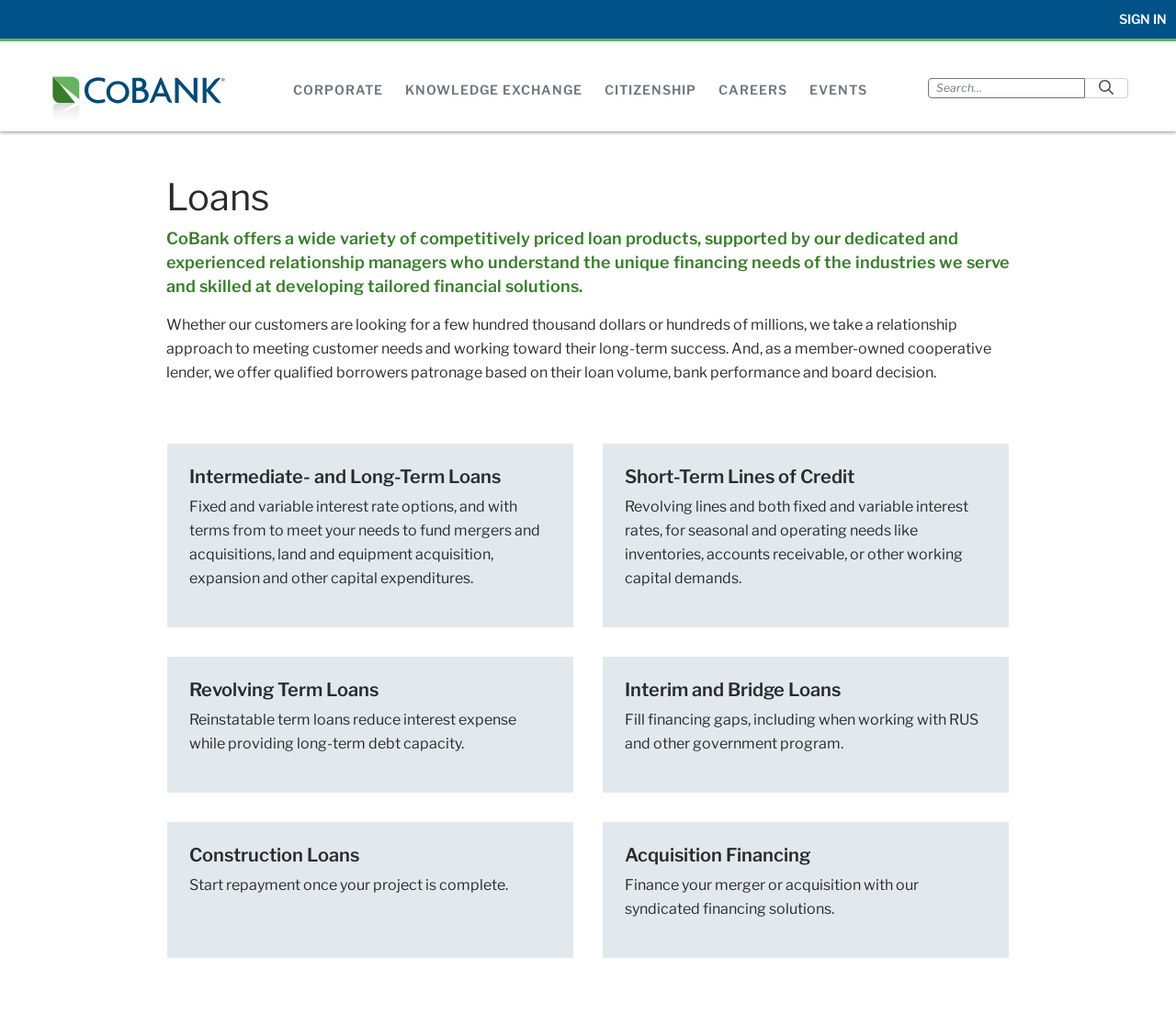Show the bounding box coordinates of the element that should be clicked to complete the task: "Explore knowledge exchange resources".

[0.344, 0.04, 0.495, 0.132]